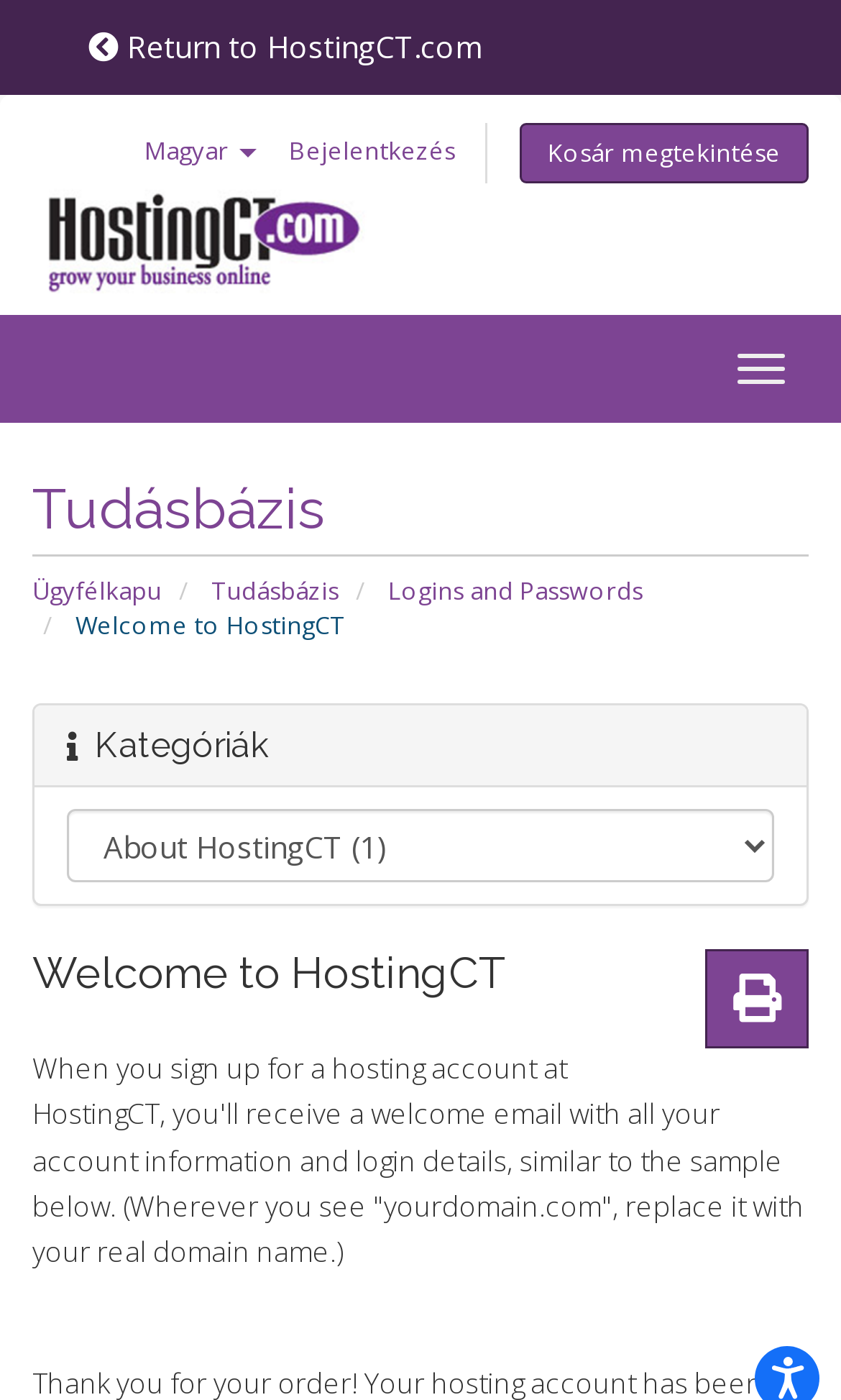Please identify the bounding box coordinates of the region to click in order to complete the task: "View cart". The coordinates must be four float numbers between 0 and 1, specified as [left, top, right, bottom].

[0.618, 0.088, 0.962, 0.131]